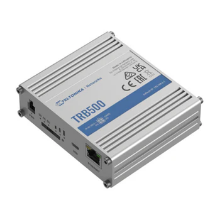Describe all the elements and aspects of the image comprehensively.

This image showcases the Teltonika TRB500, a robust and versatile industrial router designed to provide reliable LTE connectivity. Its compact design features multiple ports, ensuring seamless integration into various networks. The TRB500 is ideal for applications requiring stable and high-speed internet access, making it suitable for IoT deployments and remote locations. It is equipped with features like failover support and enhanced security protocols, positioning it as an essential tool for businesses looking to enhance their network infrastructure. The branding on the device indicates its compliance with relevant safety and operation standards.